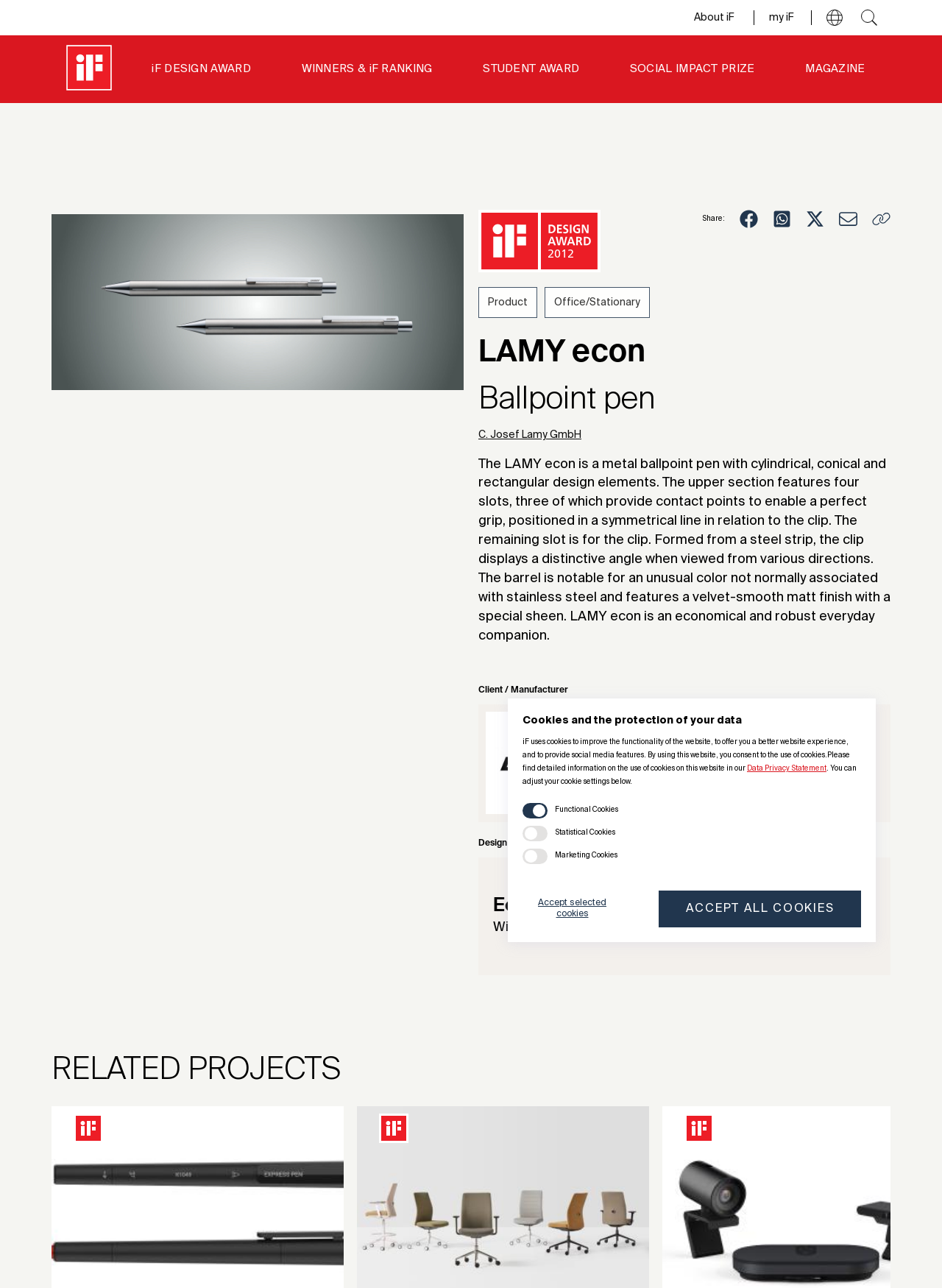Can you find the bounding box coordinates for the element to click on to achieve the instruction: "Explore the 'RELATED PROJECTS'"?

[0.055, 0.816, 0.945, 0.859]